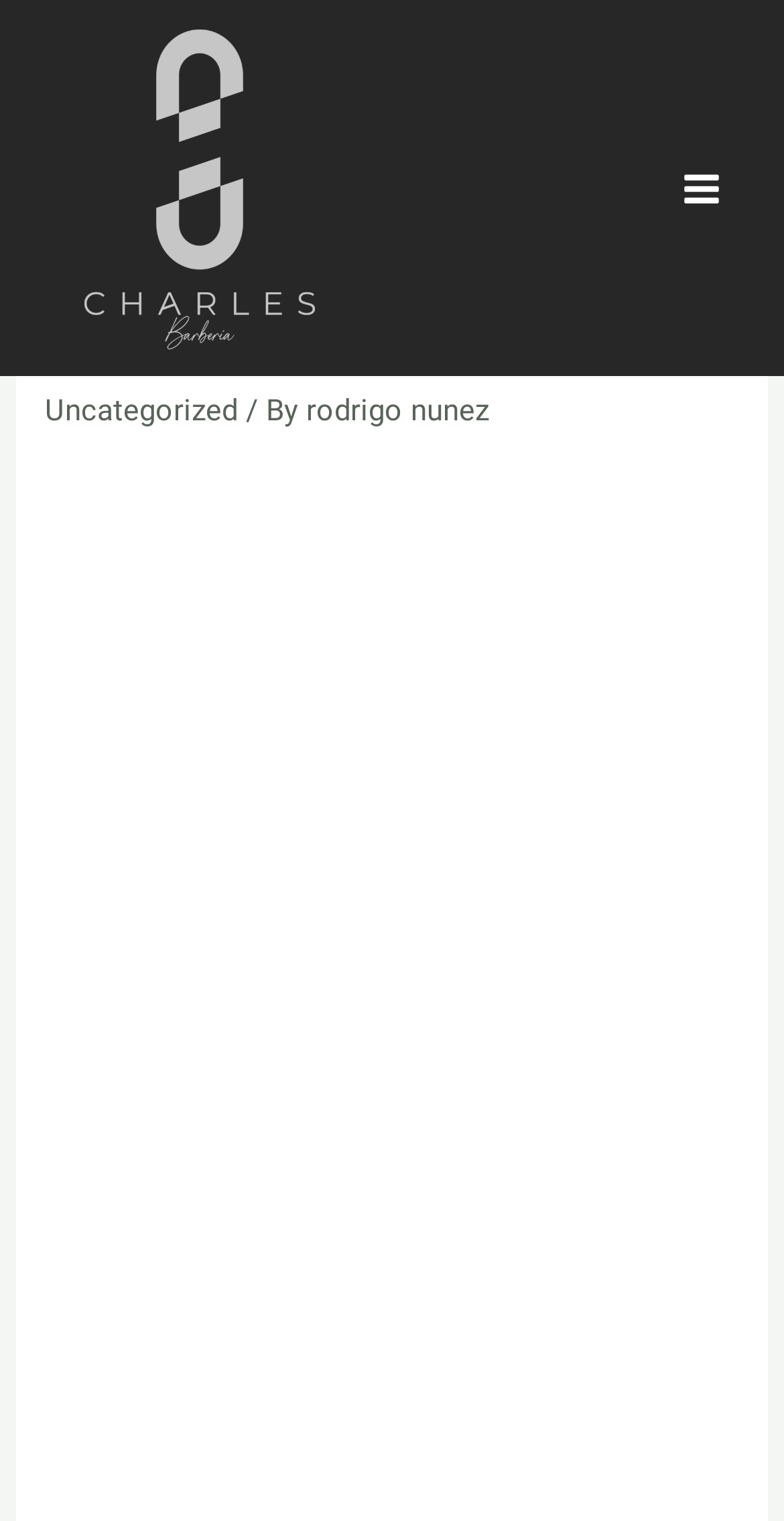Utilize the information from the image to answer the question in detail:
What regions have the most registered users on TheLuckyDate?

According to the article, TheLuckyDate has the most registered users in four regions: the United States, Latin America, Asia, and Eastern Europe.